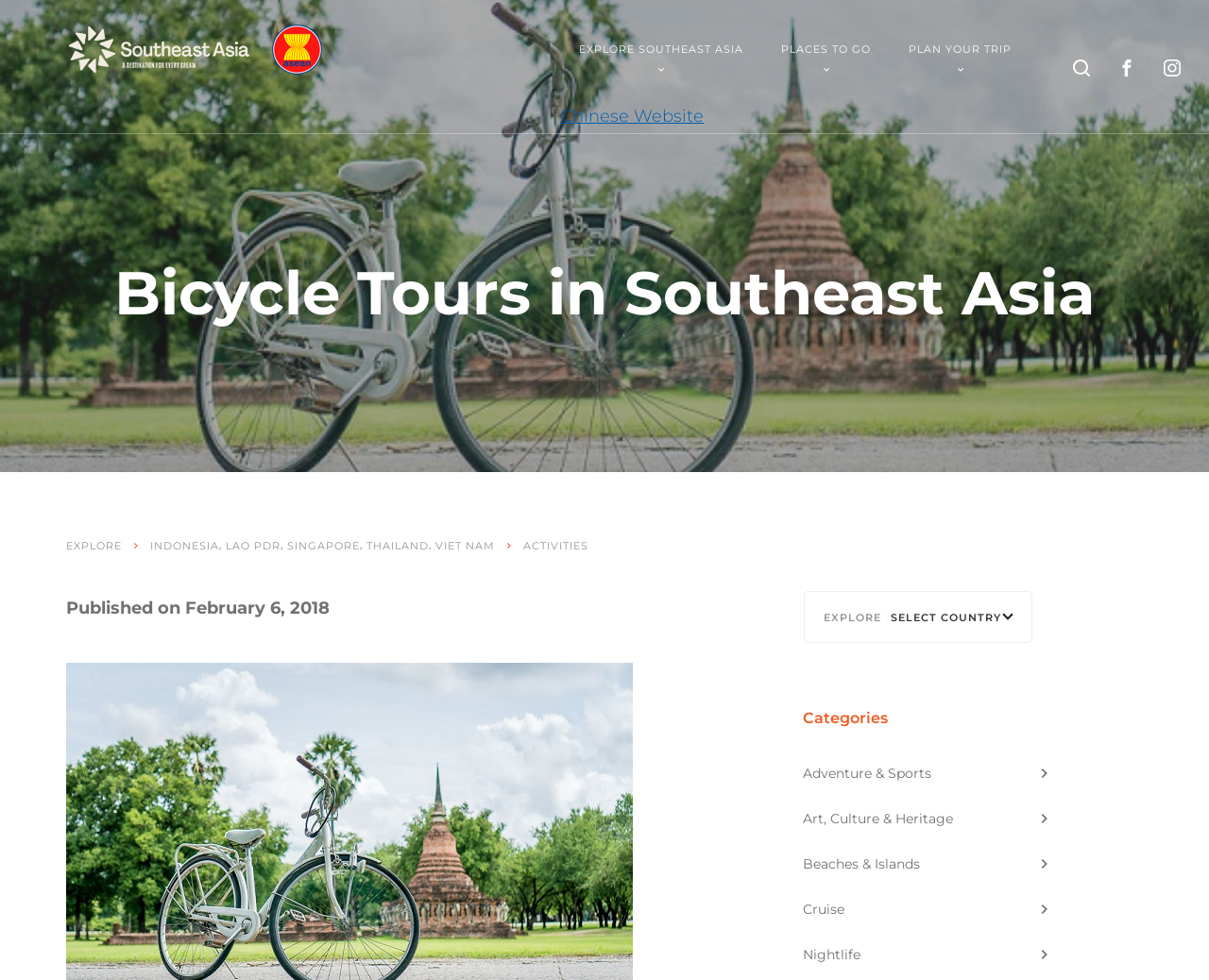Illustrate the webpage's structure and main components comprehensively.

The webpage is about Southeast Asia travel, with a focus on bicycle tours. At the top left, there is a logo with the text "Southeast Asia Travel" and an image of a bicycle. Below the logo, there are three main links: "EXPLORE SOUTHEAST ASIA", "PLACES TO GO", and "PLAN YOUR TRIP", each with a downward-pointing chevron icon.

To the right of these links, there are three more links: "Chinese Website", "Search", and social media links to Facebook and Instagram. Below these links, there is a large heading that reads "Bicycle Tours in Southeast Asia".

The main content of the page is divided into two sections. On the left, there are links to various countries in Southeast Asia, including Indonesia, Laos, Singapore, Thailand, and Vietnam, separated by commas. On the right, there are links to different activities, such as "ACTIVITIES", with a published date of February 6, 2018.

Below the country links, there is a button to "Select Country" with a dropdown menu. Next to it, there is a heading that reads "Categories", followed by links to different categories, including "Adventure & Sports", "Art, Culture & Heritage", "Beaches & Islands", "Cruise", and "Nightlife".